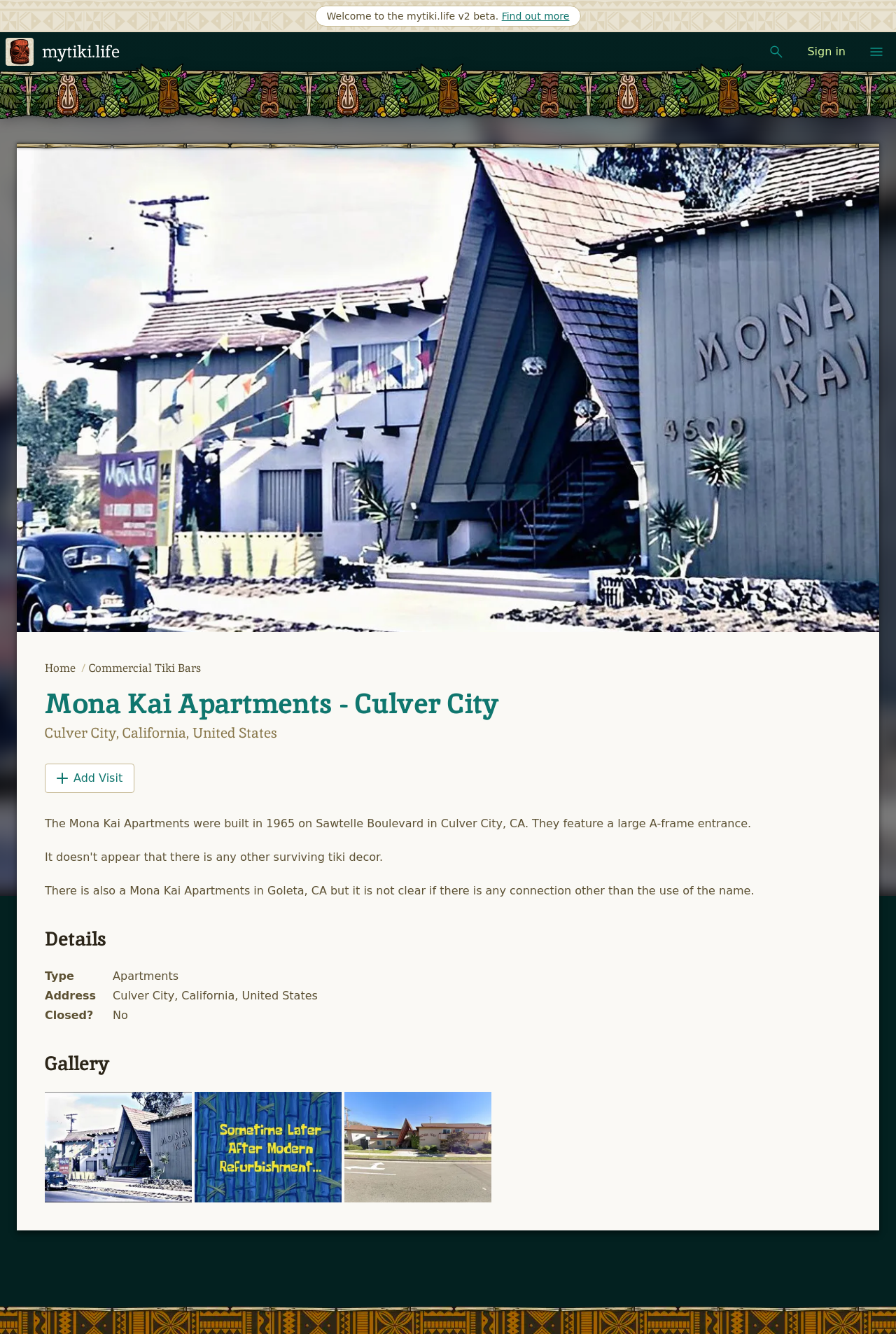Please identify the bounding box coordinates of the region to click in order to complete the given instruction: "Sign in". The coordinates should be four float numbers between 0 and 1, i.e., [left, top, right, bottom].

[0.889, 0.028, 0.956, 0.049]